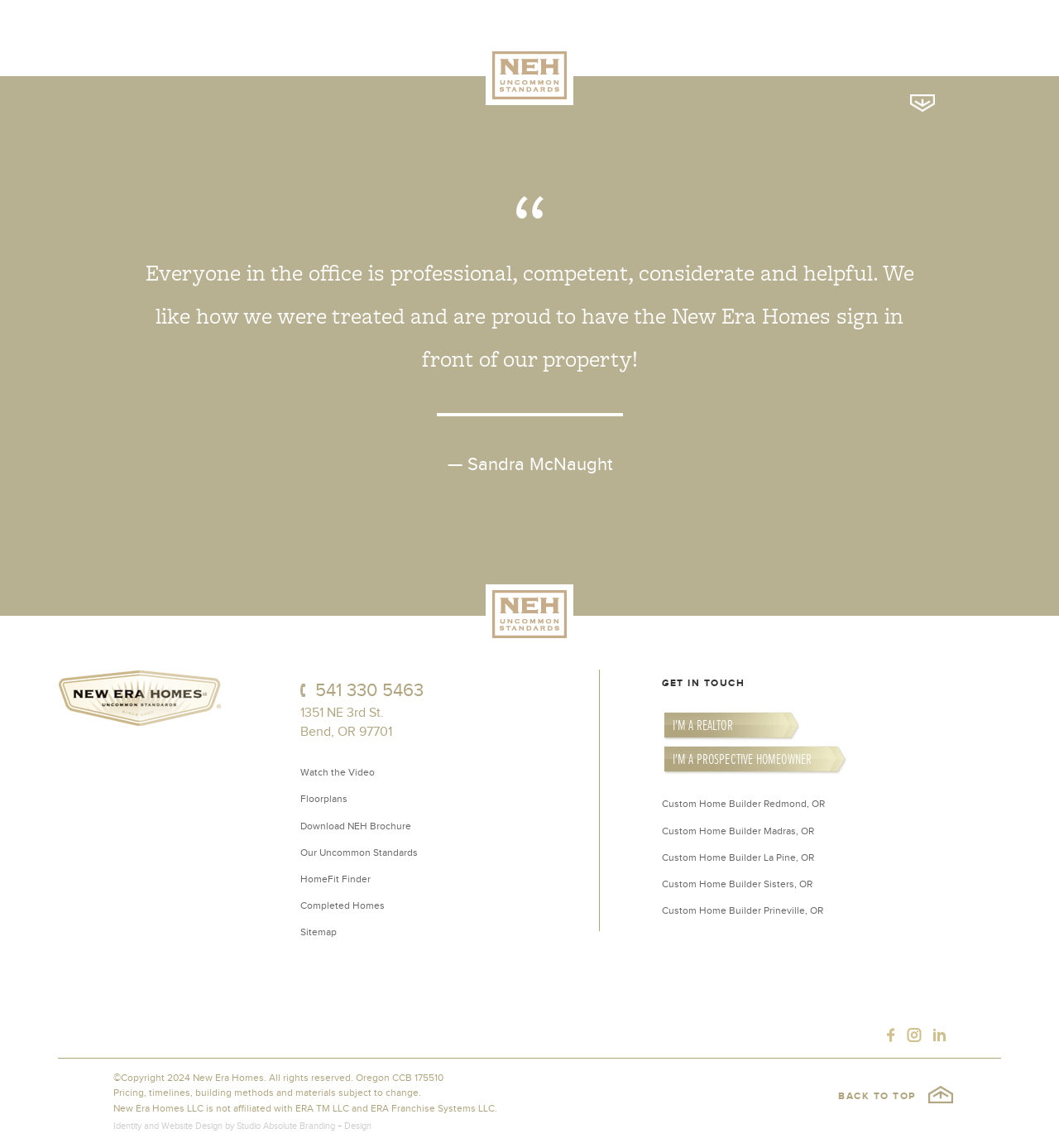Pinpoint the bounding box coordinates for the area that should be clicked to perform the following instruction: "Get in touch as a Realtor".

[0.625, 0.62, 0.76, 0.649]